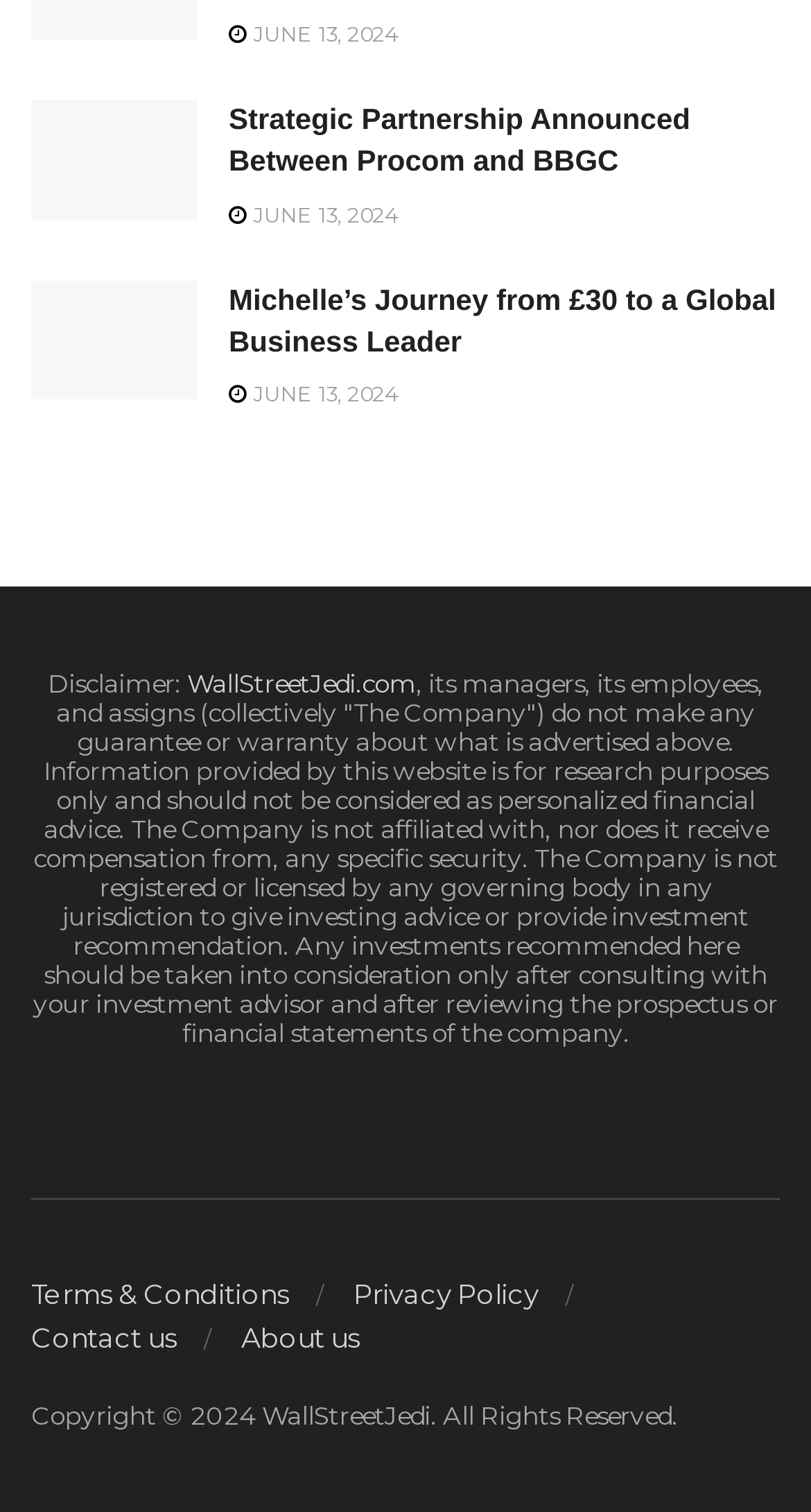Respond with a single word or short phrase to the following question: 
What is the disclaimer about?

No guarantee or warranty